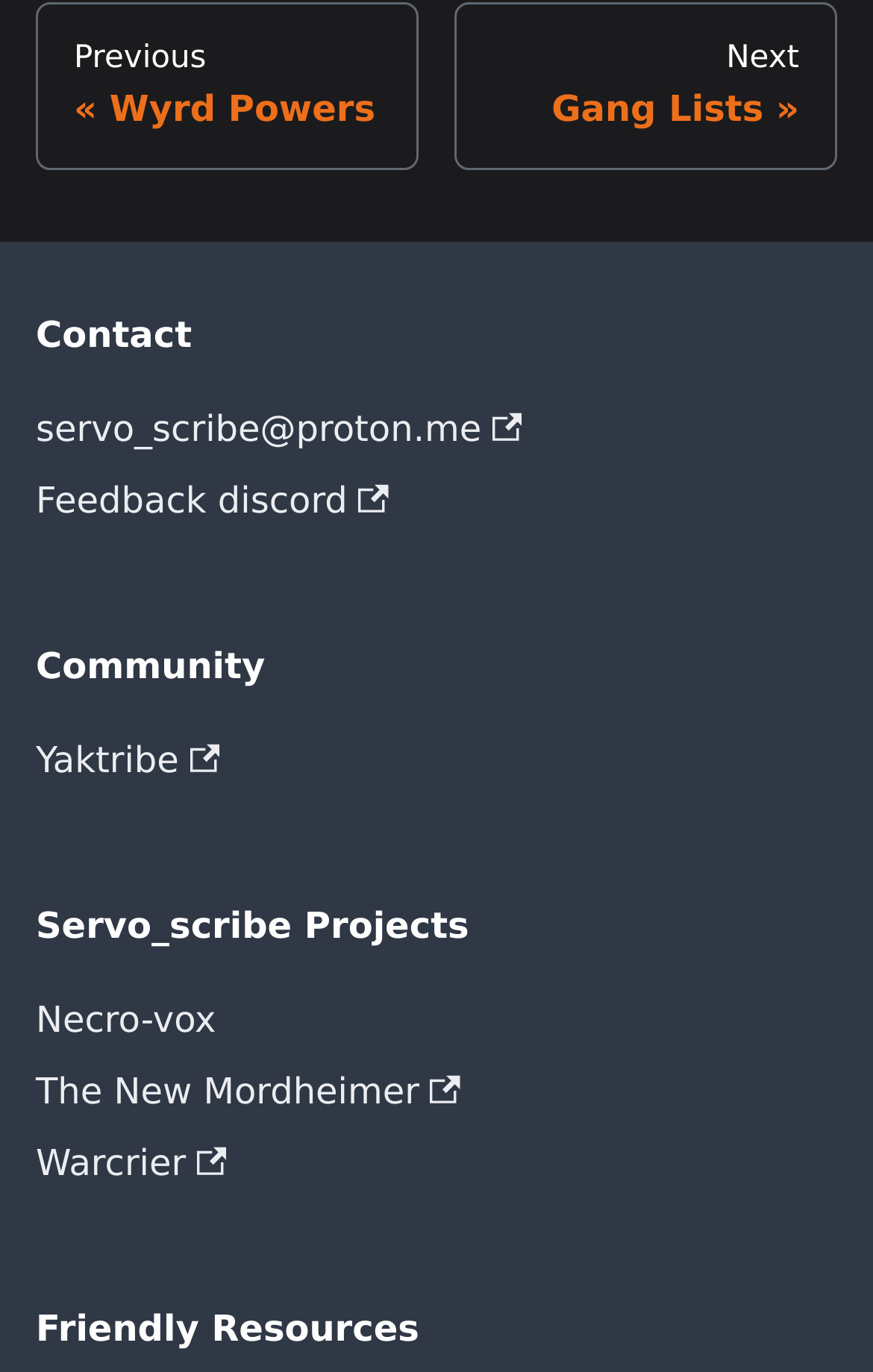Please give a concise answer to this question using a single word or phrase: 
What is the last resource listed under 'Friendly Resources'?

None